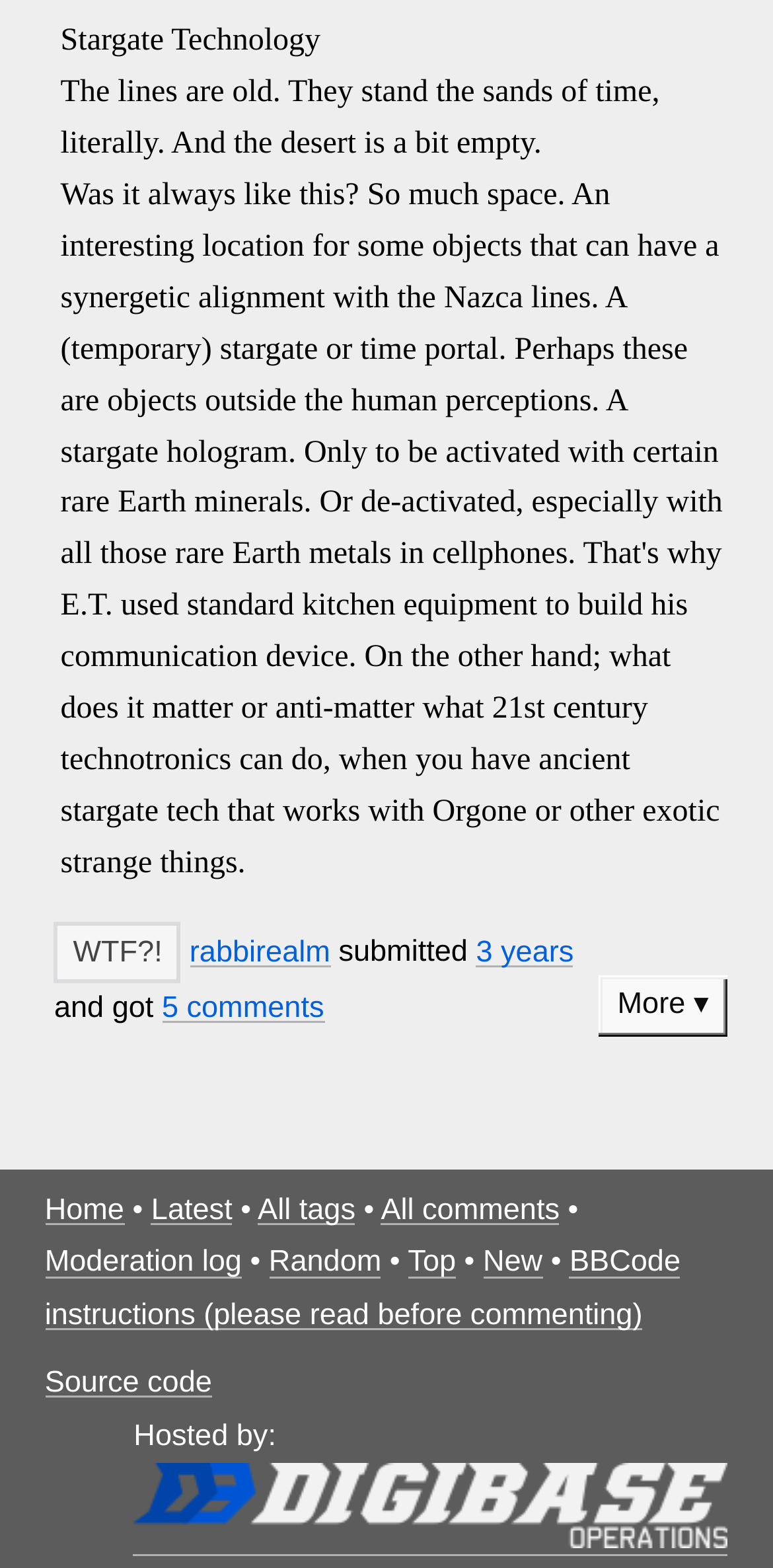Locate the bounding box of the UI element based on this description: "parent_node: Hosted by:". Provide four float numbers between 0 and 1 as [left, top, right, bottom].

[0.173, 0.971, 0.942, 0.993]